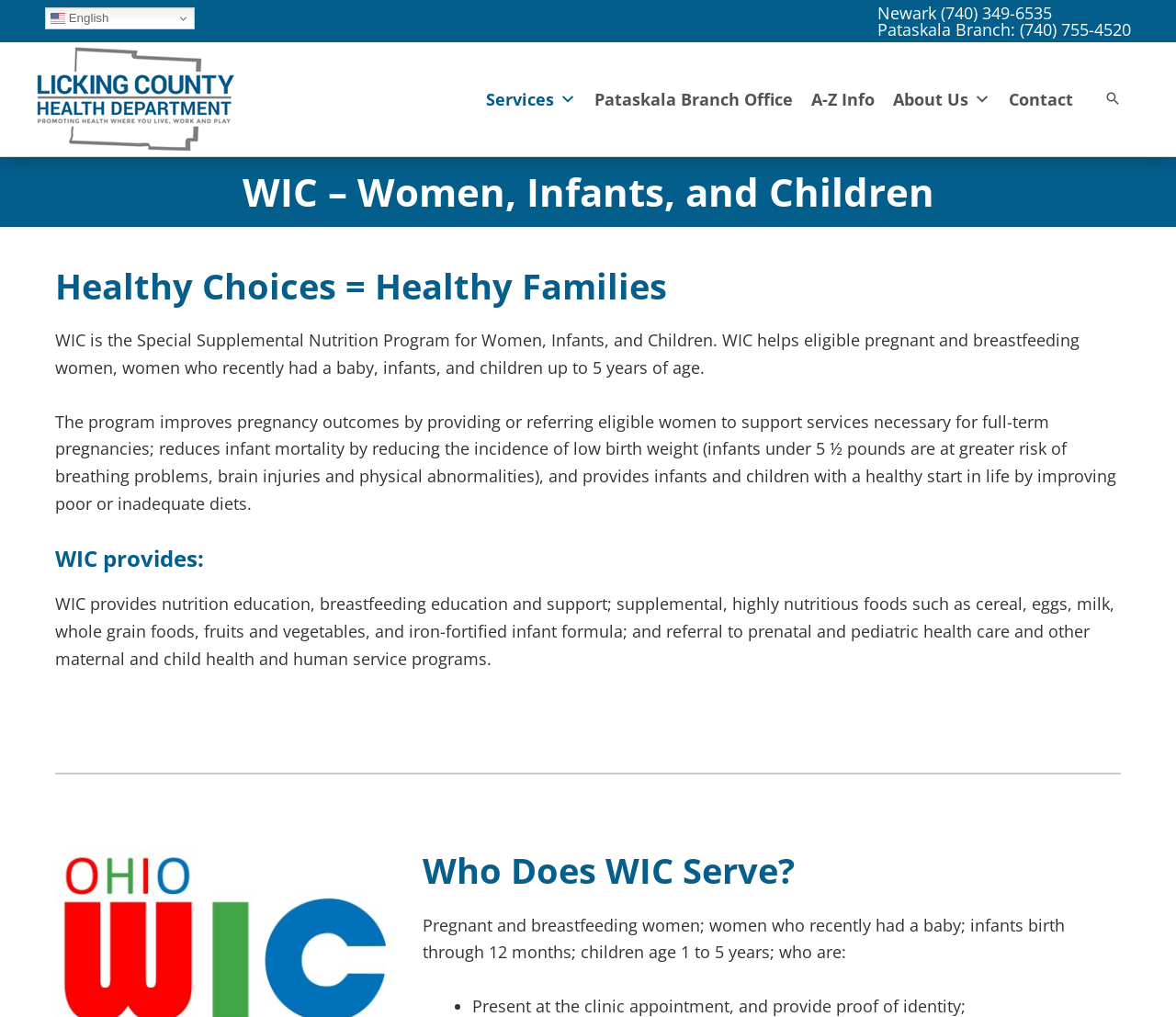What is the name of the health department?
Answer the question in a detailed and comprehensive manner.

I found the answer by looking at the link element with the text 'Licking County Health Department' and an image with the same description, which suggests that it is the name of the health department.